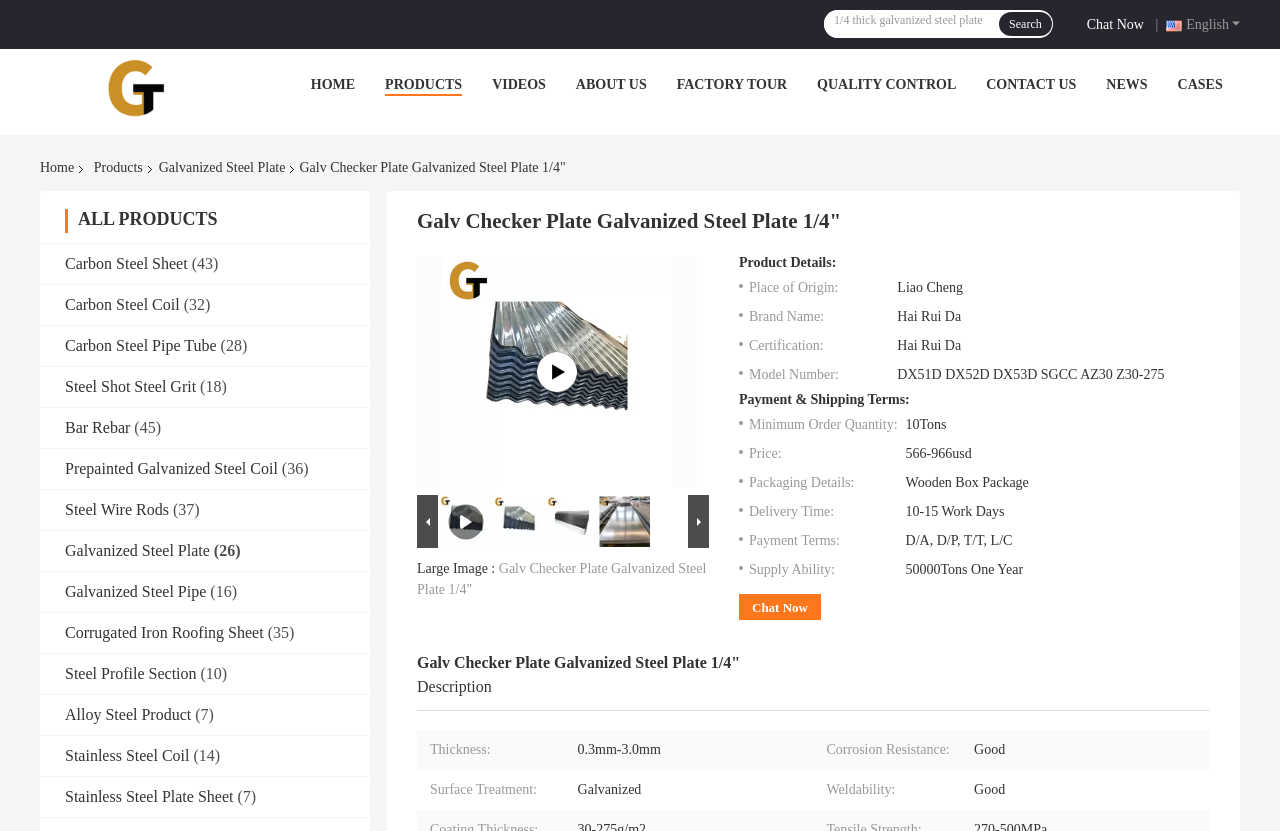Generate the title text from the webpage.

Galv Checker Plate Galvanized Steel Plate 1/4"